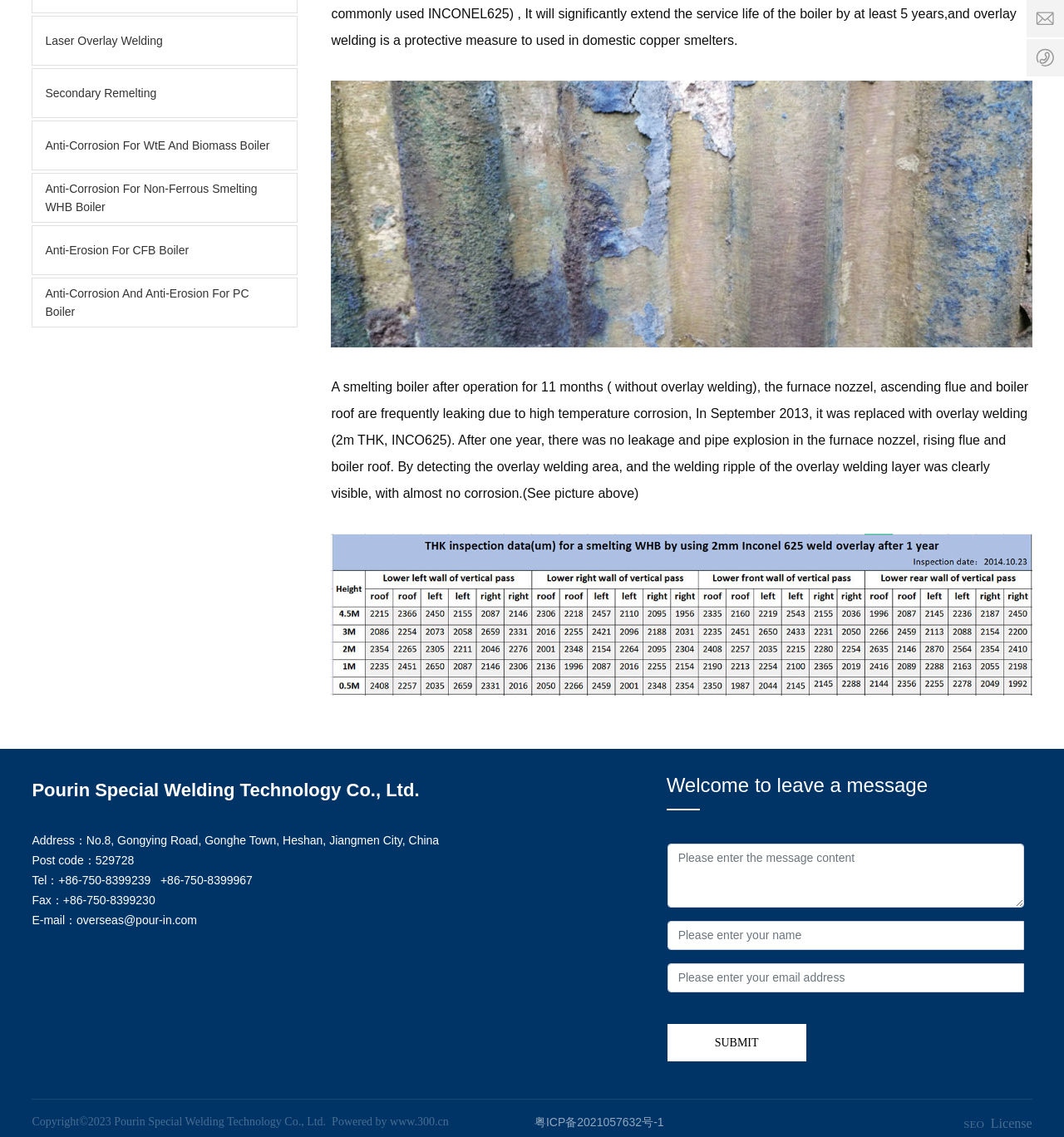Using the element description: "Laser Overlay Welding", determine the bounding box coordinates for the specified UI element. The coordinates should be four float numbers between 0 and 1, [left, top, right, bottom].

[0.043, 0.028, 0.153, 0.044]